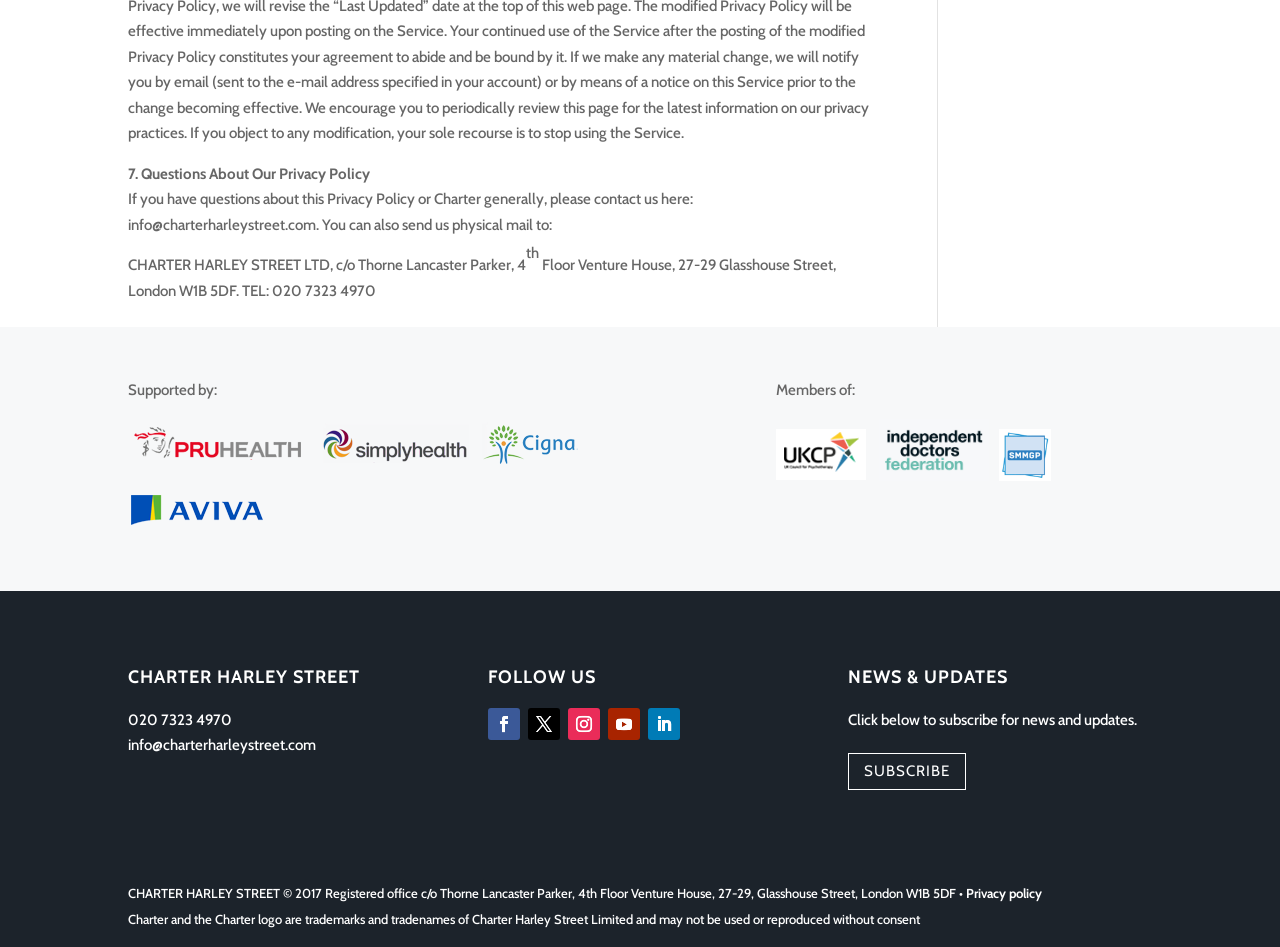Provide the bounding box coordinates of the area you need to click to execute the following instruction: "View privacy policy".

[0.755, 0.935, 0.814, 0.952]